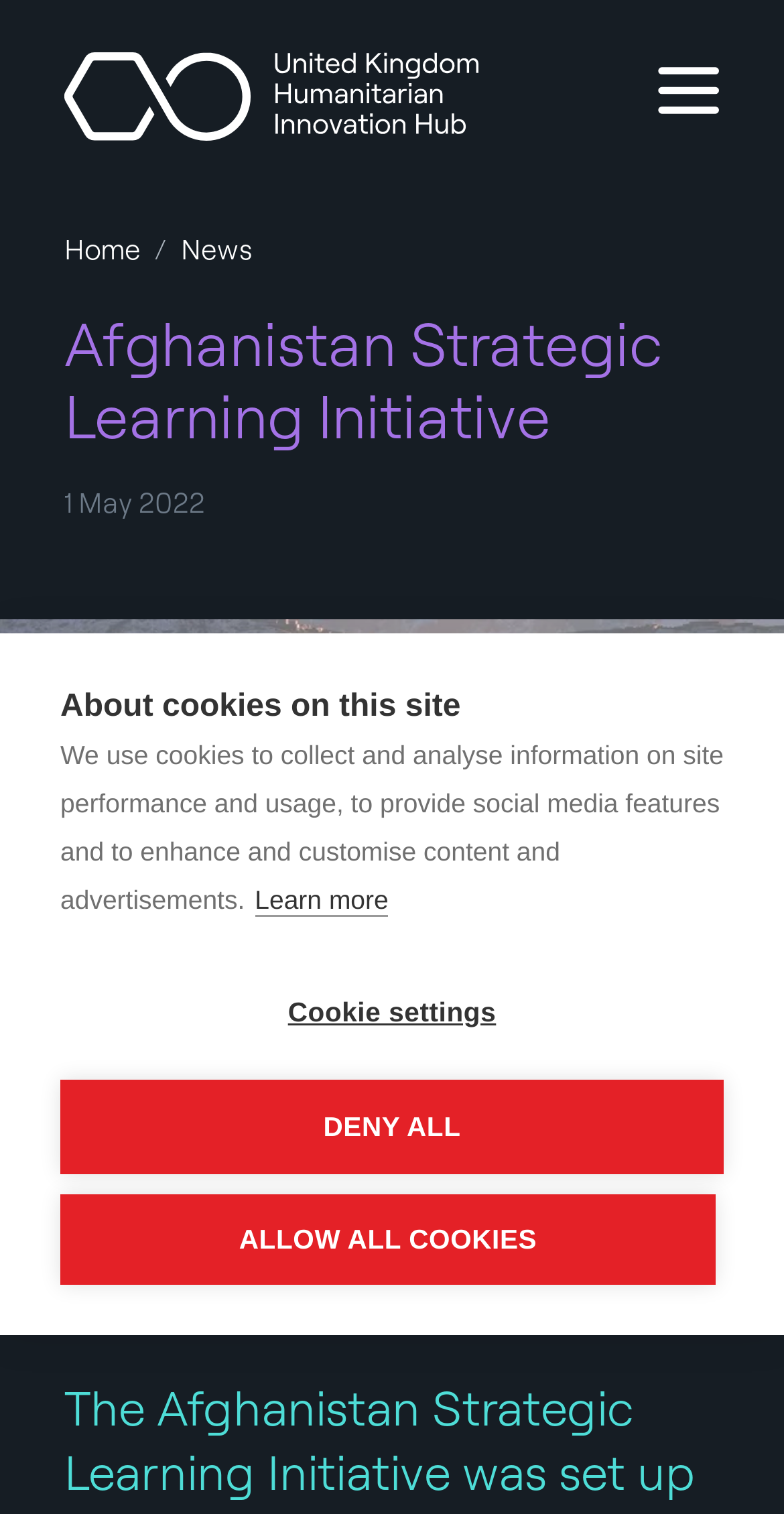Given the element description "Cookie settings", identify the bounding box of the corresponding UI element.

[0.077, 0.637, 0.923, 0.7]